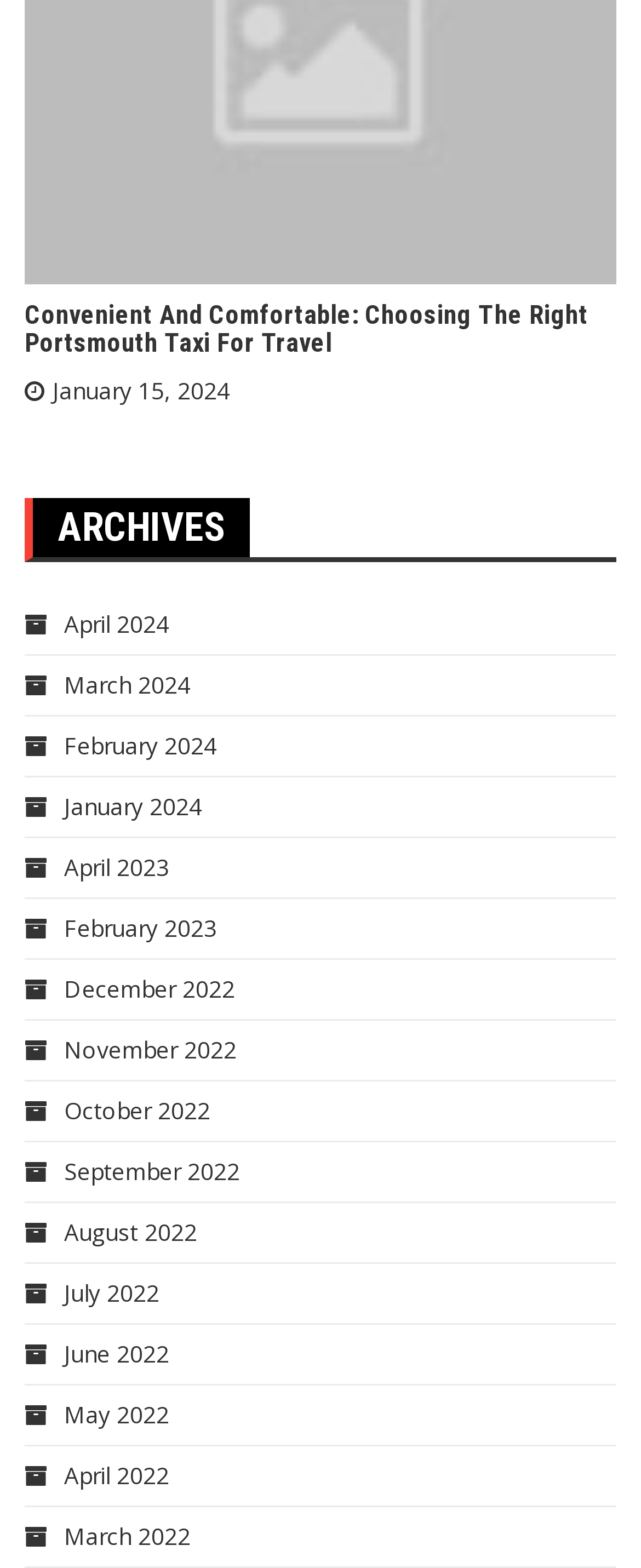Refer to the image and provide an in-depth answer to the question: 
Is the webpage related to a specific location?

I found that the webpage is related to a specific location, Portsmouth, by reading the heading 'Convenient And Comfortable: Choosing The Right Portsmouth Taxi For Travel' which mentions Portsmouth explicitly.